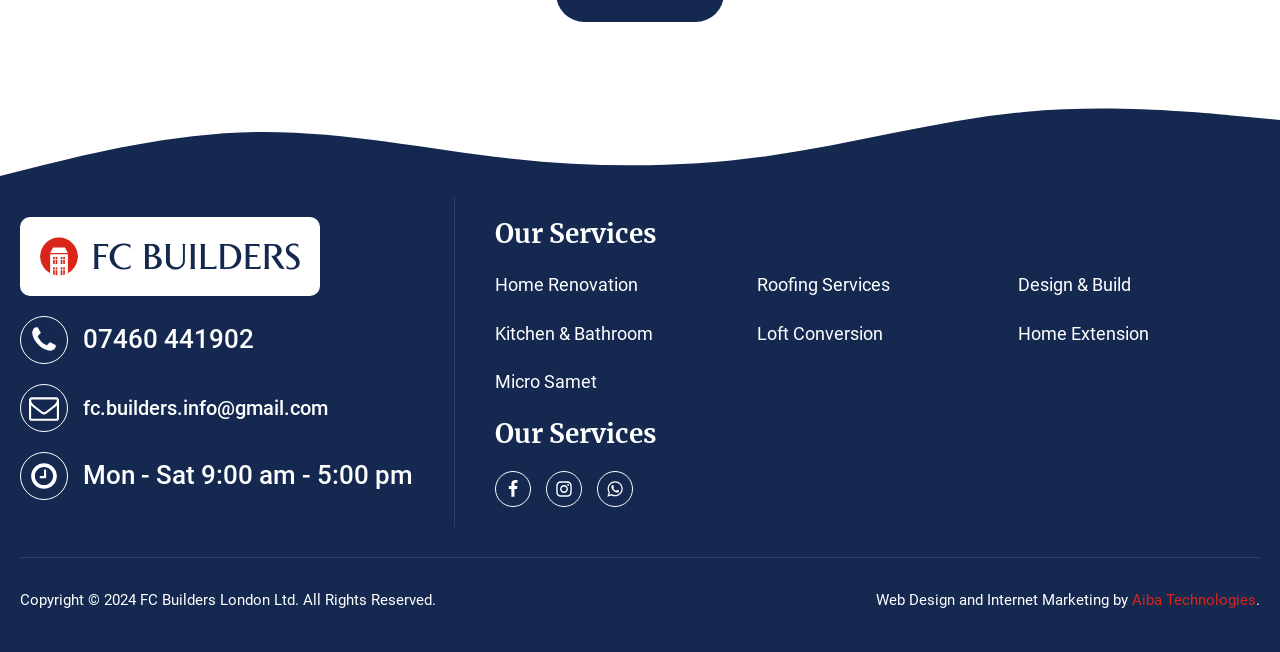Show the bounding box coordinates for the element that needs to be clicked to execute the following instruction: "Call the phone number". Provide the coordinates in the form of four float numbers between 0 and 1, i.e., [left, top, right, bottom].

[0.065, 0.489, 0.198, 0.553]